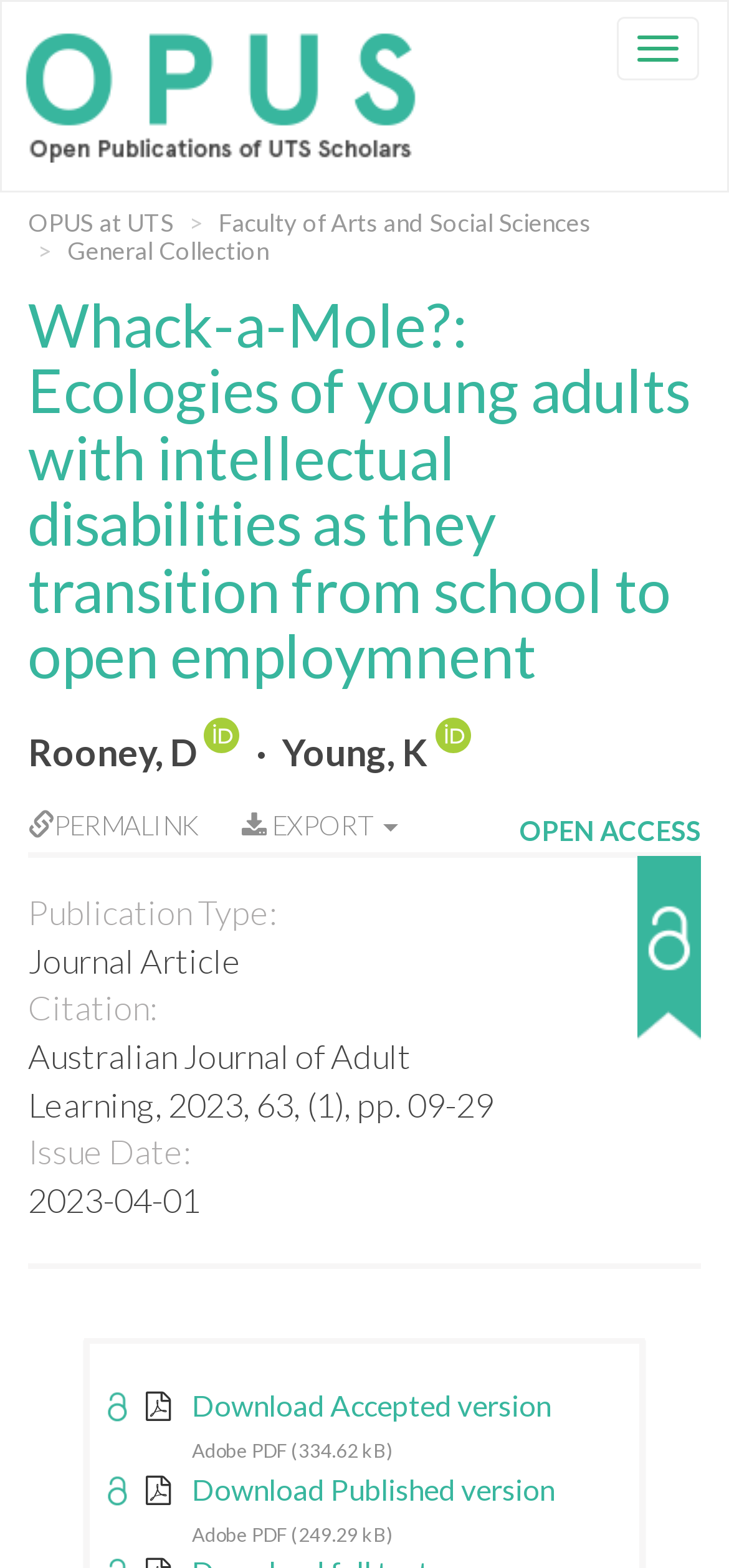Is the article open access?
Refer to the screenshot and respond with a concise word or phrase.

Yes